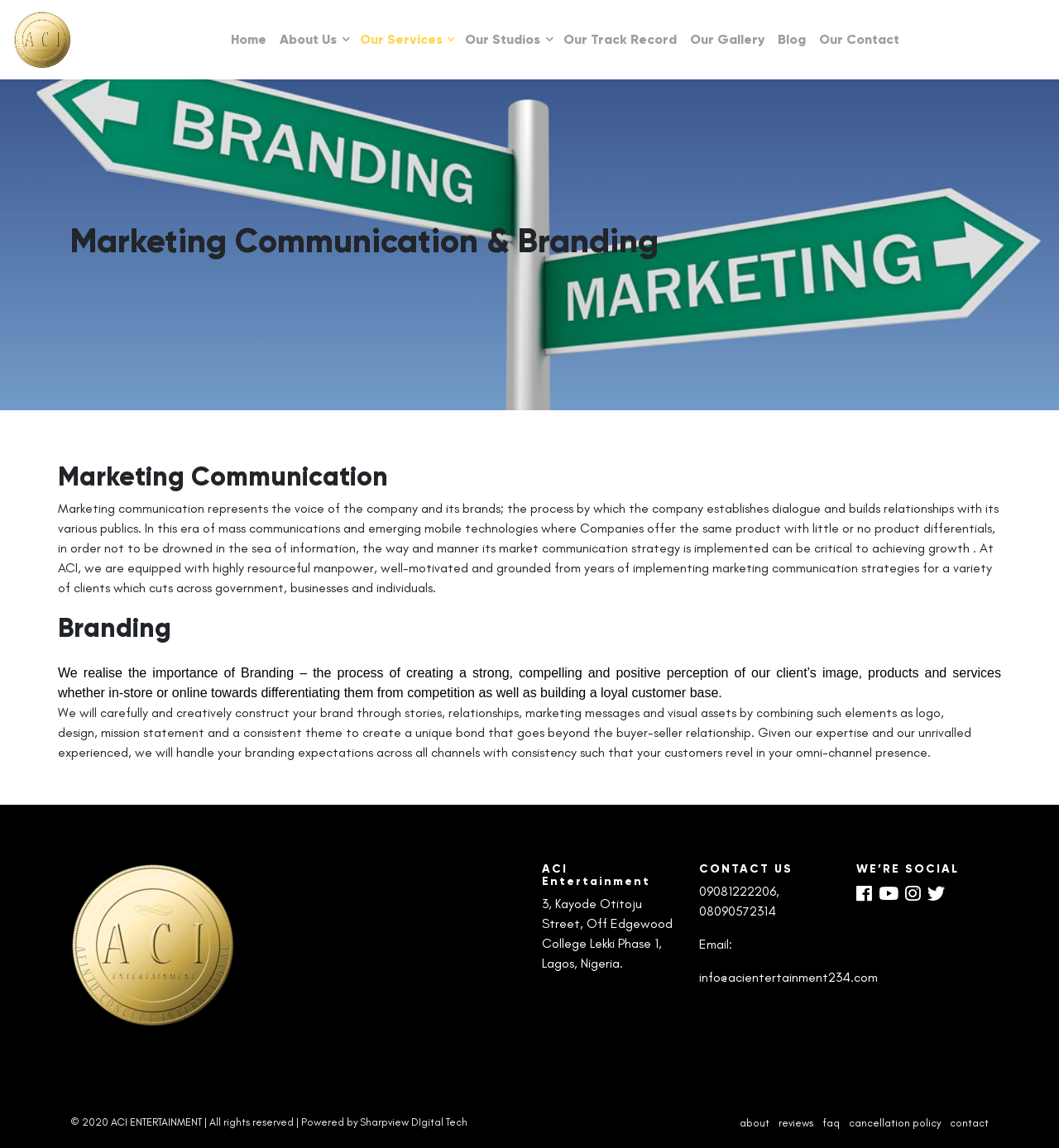Please find the bounding box coordinates of the element that must be clicked to perform the given instruction: "View About Us". The coordinates should be four float numbers from 0 to 1, i.e., [left, top, right, bottom].

[0.258, 0.022, 0.333, 0.048]